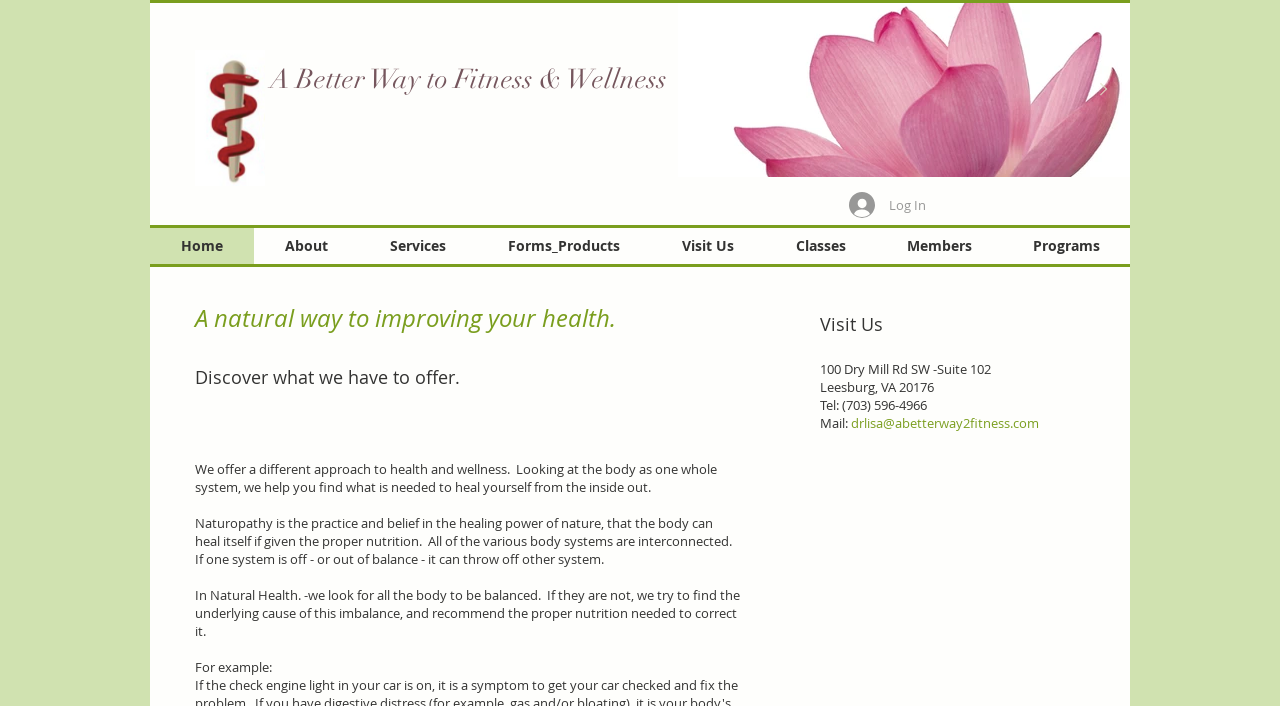Identify the bounding box of the UI element described as follows: "Services". Provide the coordinates as four float numbers in the range of 0 to 1 [left, top, right, bottom].

[0.28, 0.323, 0.373, 0.374]